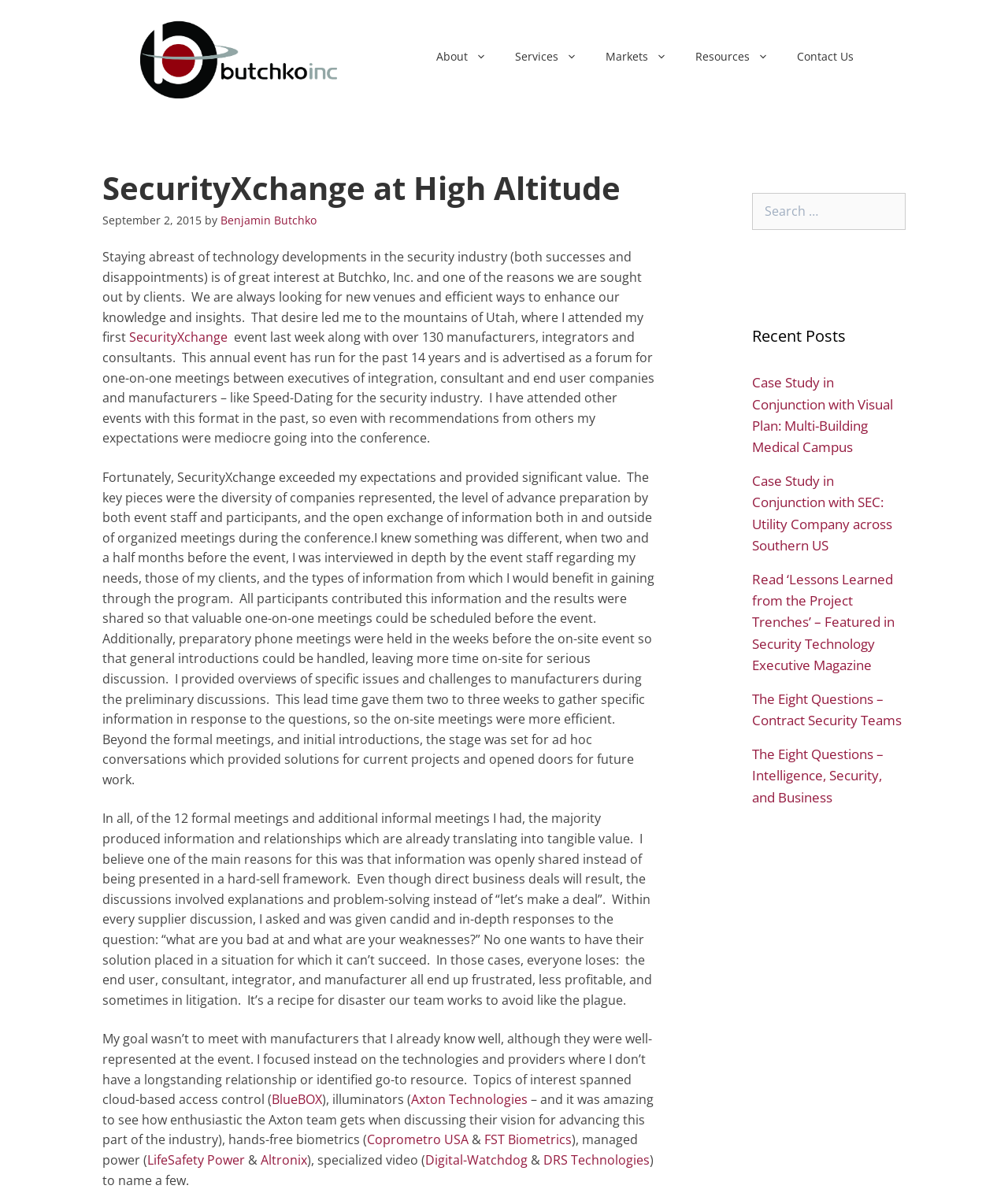Find the bounding box of the UI element described as follows: "Contact Us".

[0.777, 0.031, 0.861, 0.064]